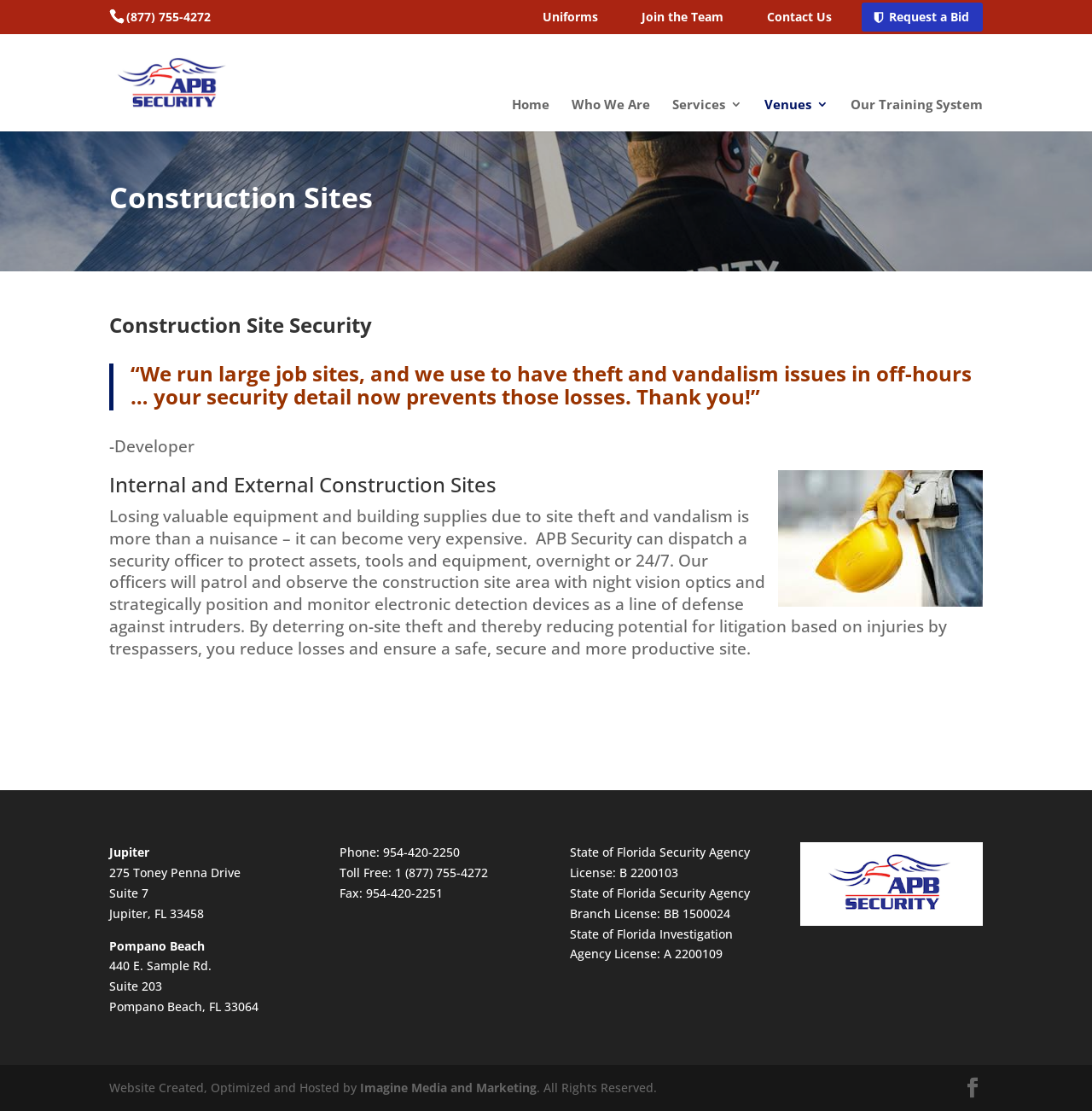Pinpoint the bounding box coordinates of the area that must be clicked to complete this instruction: "Contact us".

[0.69, 0.002, 0.774, 0.028]